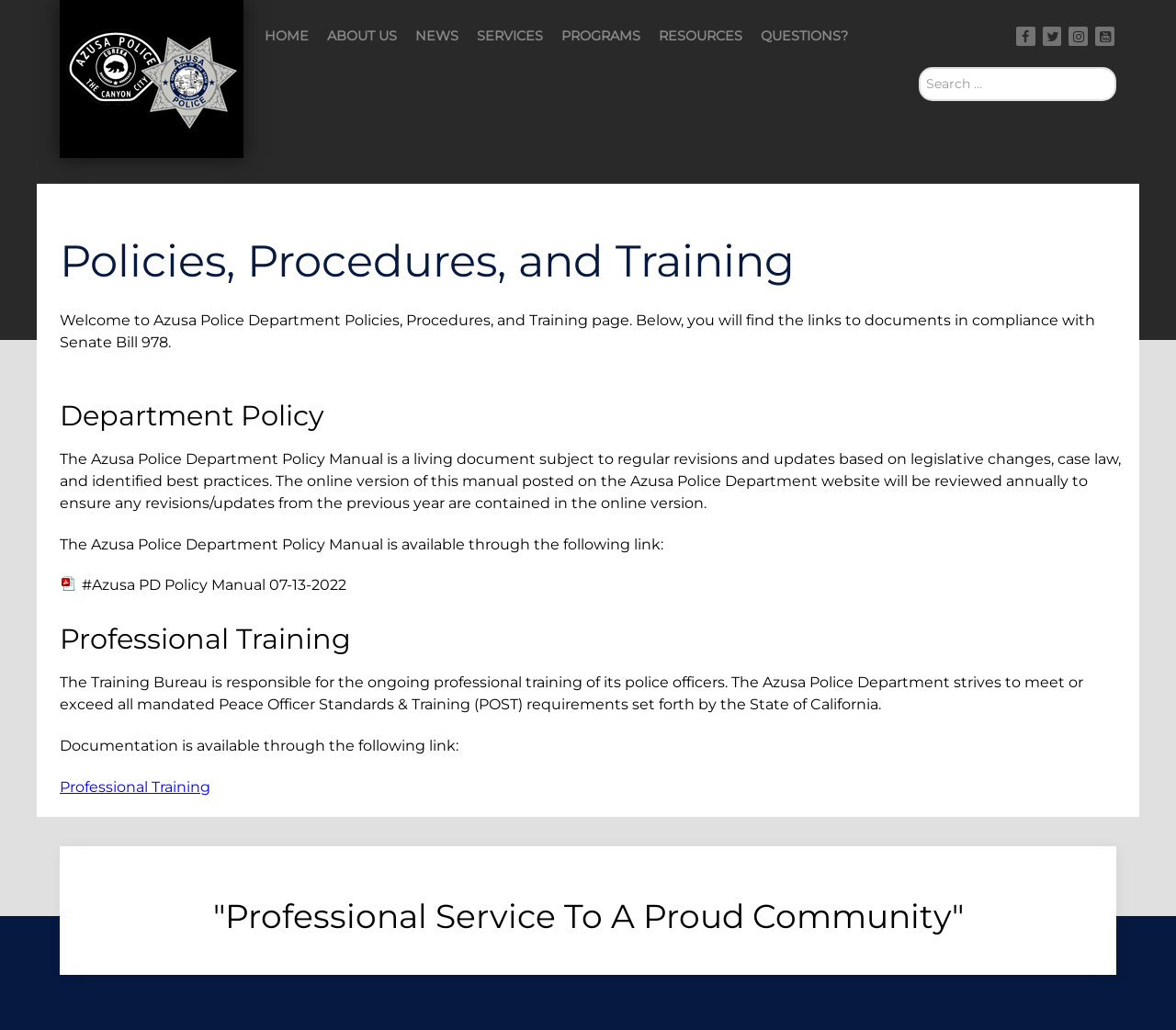What is the name of the policy manual?
Answer the question with a single word or phrase, referring to the image.

Azusa PD Policy Manual